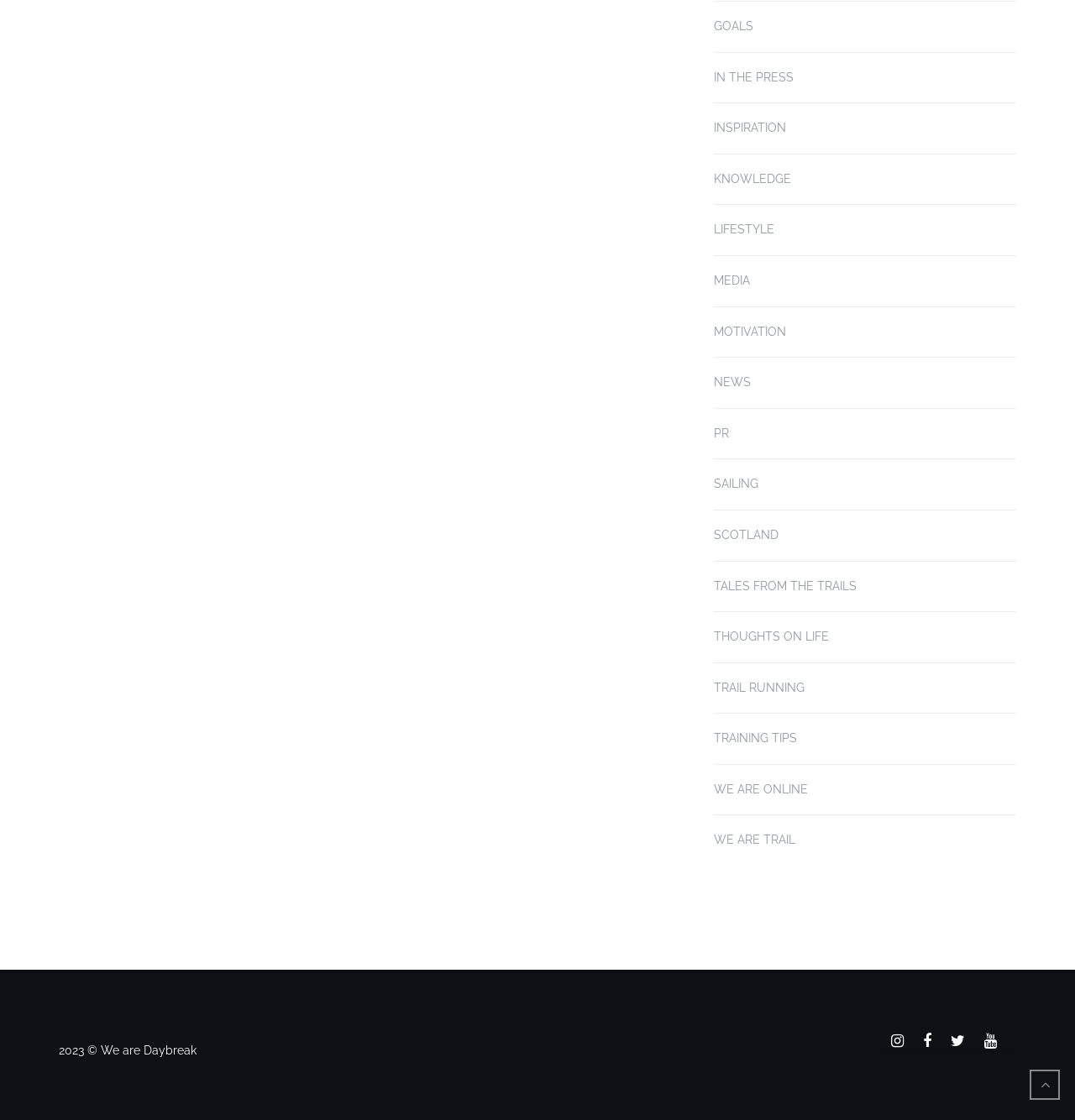Calculate the bounding box coordinates for the UI element based on the following description: "INSPIRATION". Ensure the coordinates are four float numbers between 0 and 1, i.e., [left, top, right, bottom].

[0.664, 0.108, 0.731, 0.12]